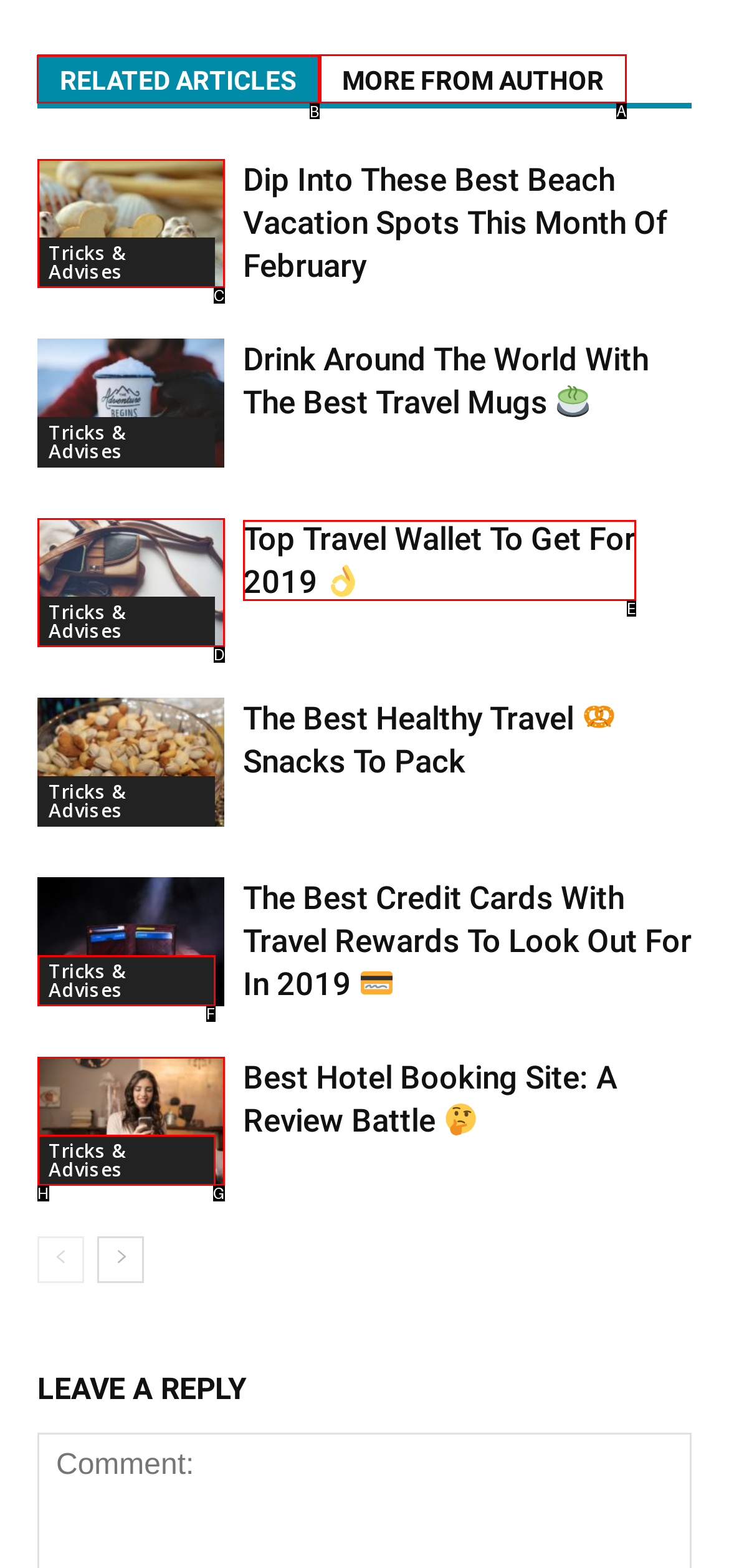Tell me the correct option to click for this task: Click on 'RELATED ARTICLES'
Write down the option's letter from the given choices.

B